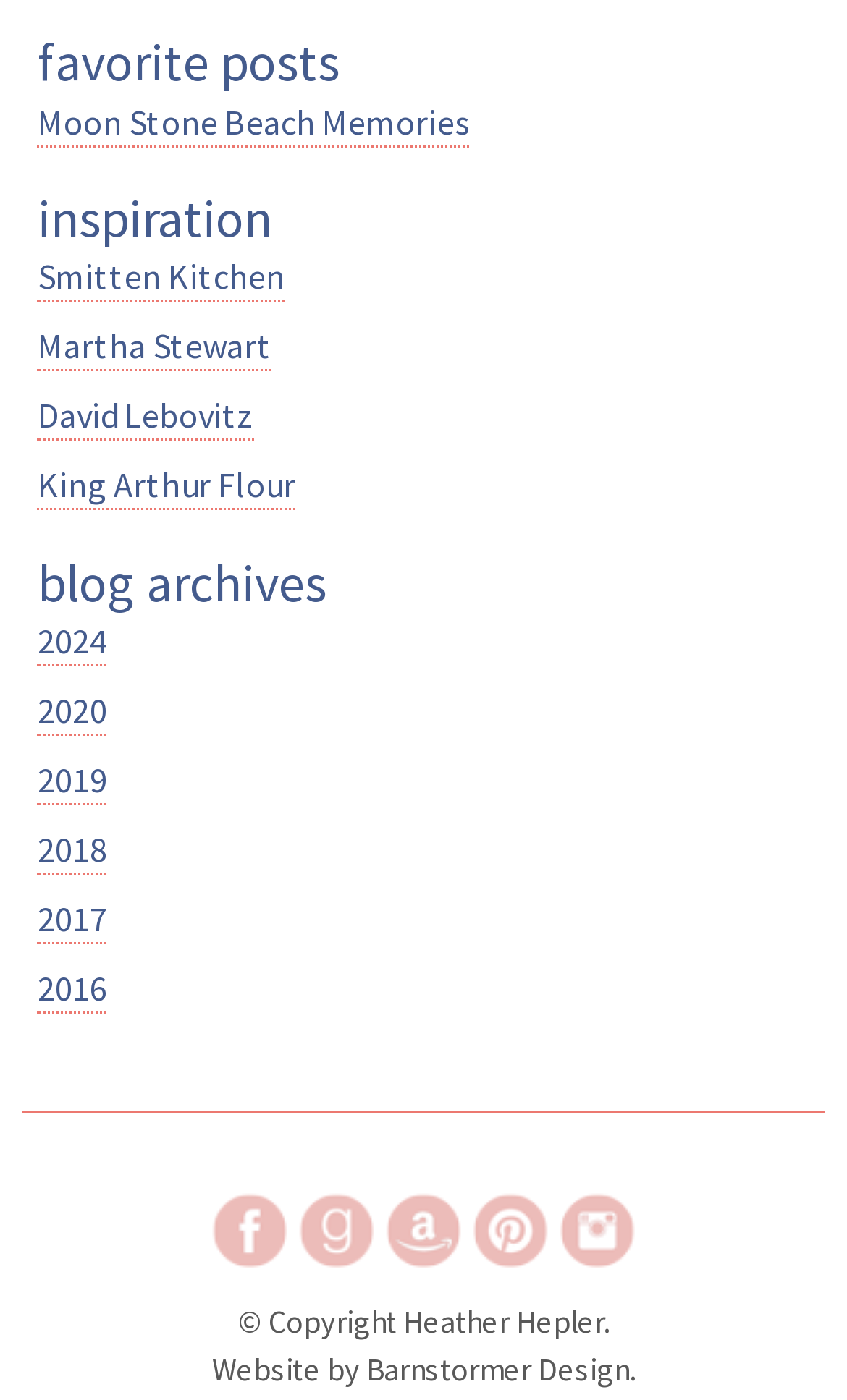How many social media links are there?
Give a detailed and exhaustive answer to the question.

I counted the number of social media links at the bottom of the webpage and found five links: Facebook, Goodreads, Amazon, Pinterest, and Instagram. Each link has a corresponding image icon.